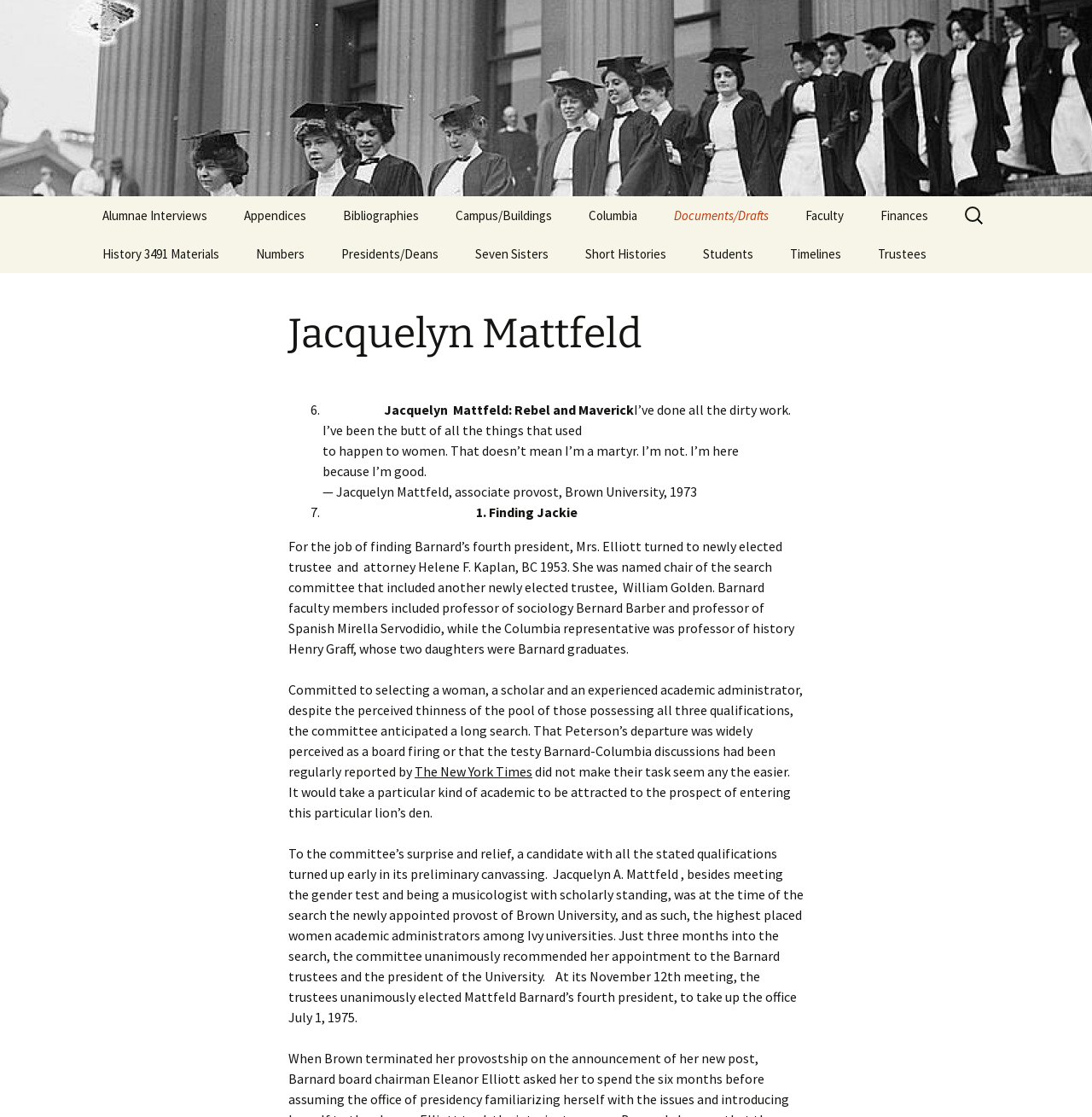What is the vertical position of the 'Alumnae Interviews' link?
Examine the screenshot and reply with a single word or phrase.

0.176